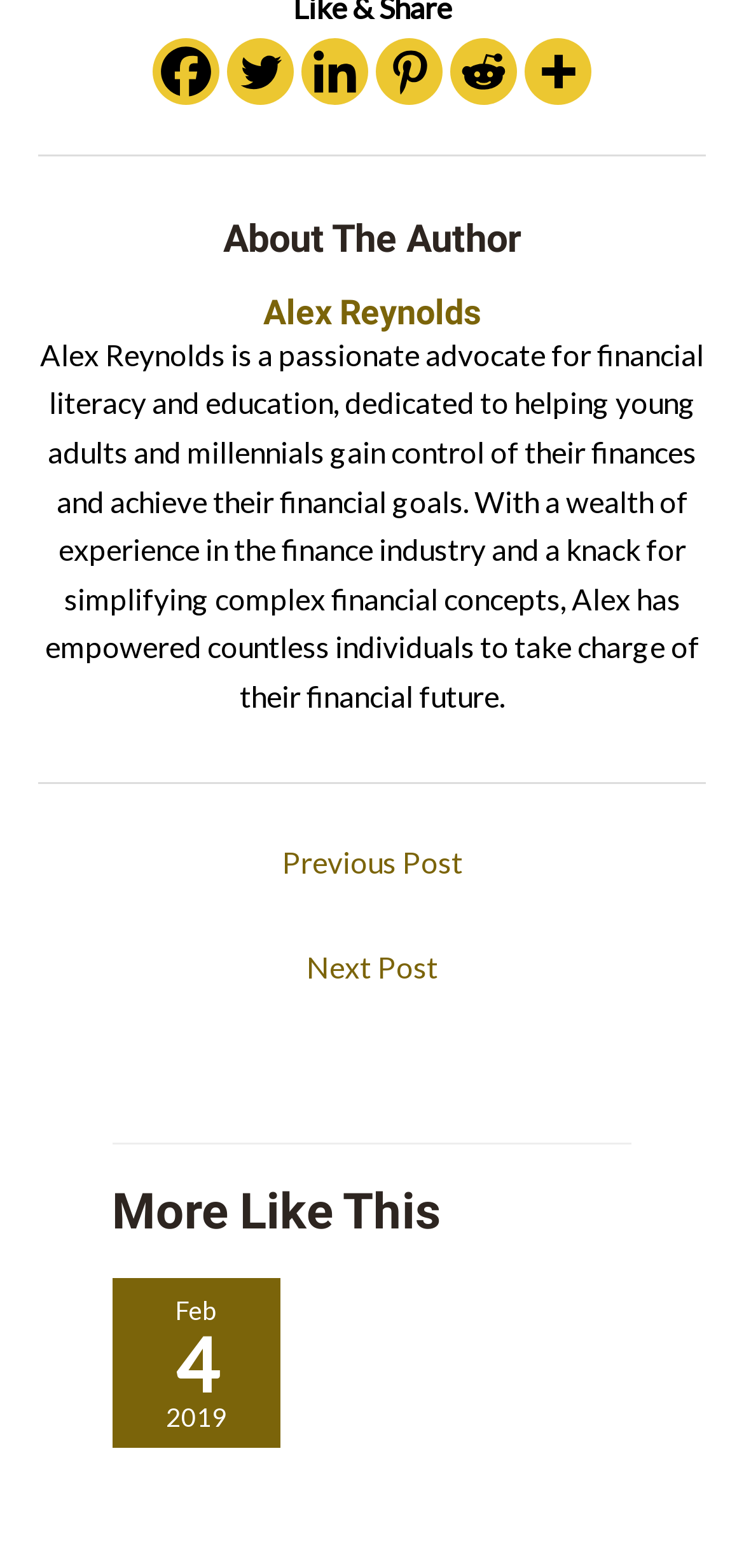Please reply to the following question with a single word or a short phrase:
What is the purpose of the author?

Financial literacy and education